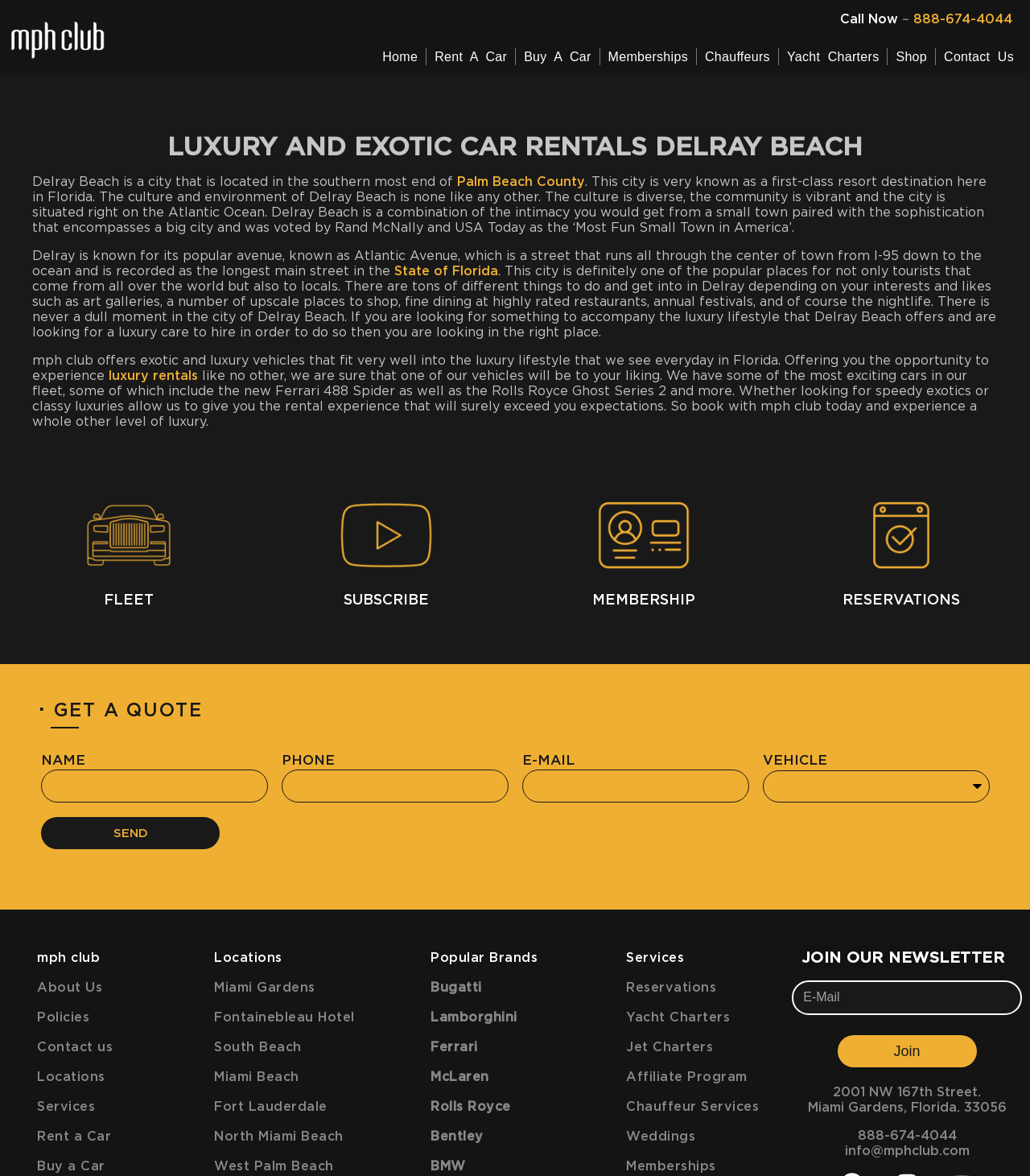Locate the bounding box coordinates of the element's region that should be clicked to carry out the following instruction: "Click the 'Call Now' button". The coordinates need to be four float numbers between 0 and 1, i.e., [left, top, right, bottom].

[0.816, 0.011, 0.872, 0.022]